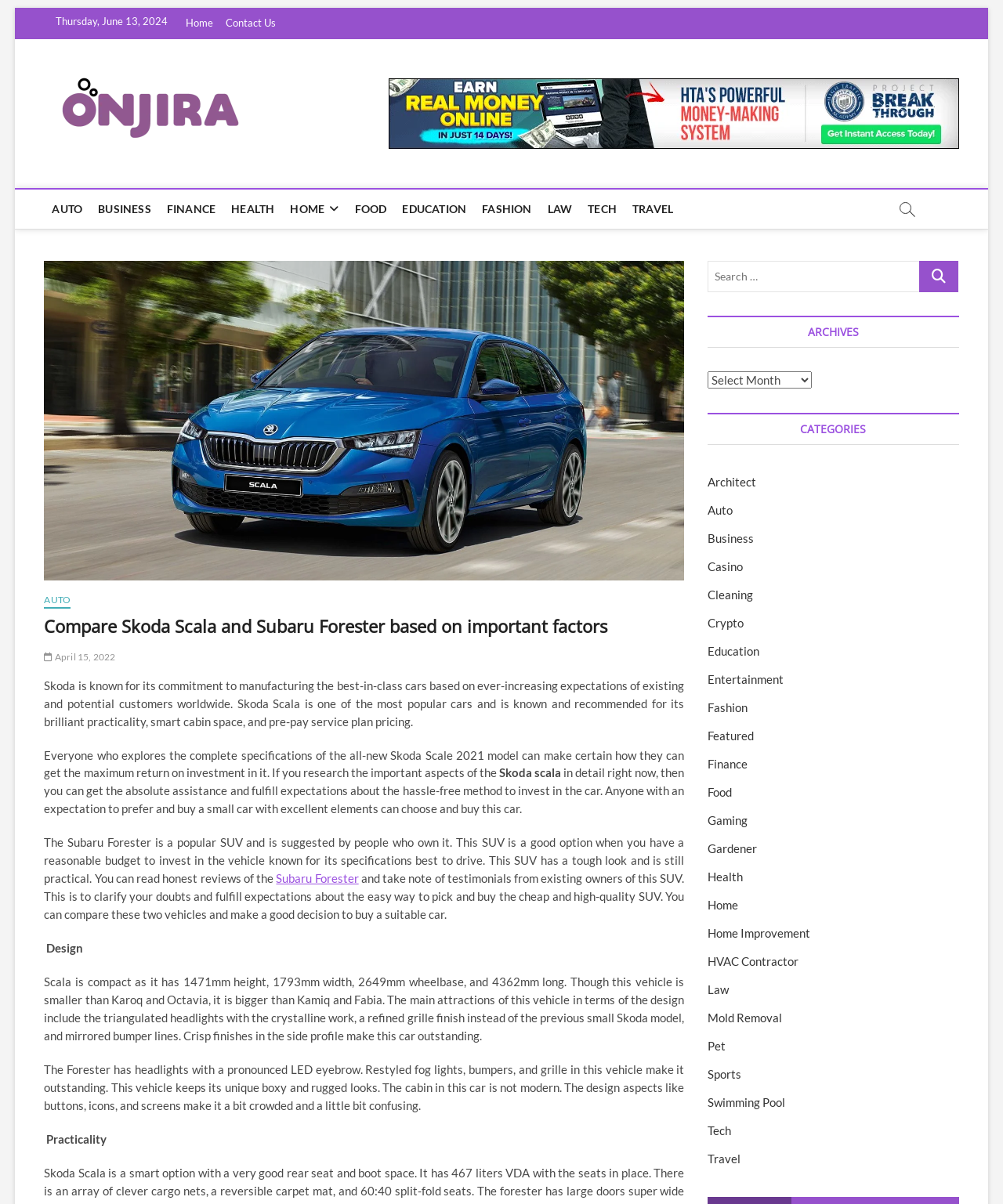Please give the bounding box coordinates of the area that should be clicked to fulfill the following instruction: "Click on the 'Home' link". The coordinates should be in the format of four float numbers from 0 to 1, i.e., [left, top, right, bottom].

[0.179, 0.007, 0.219, 0.033]